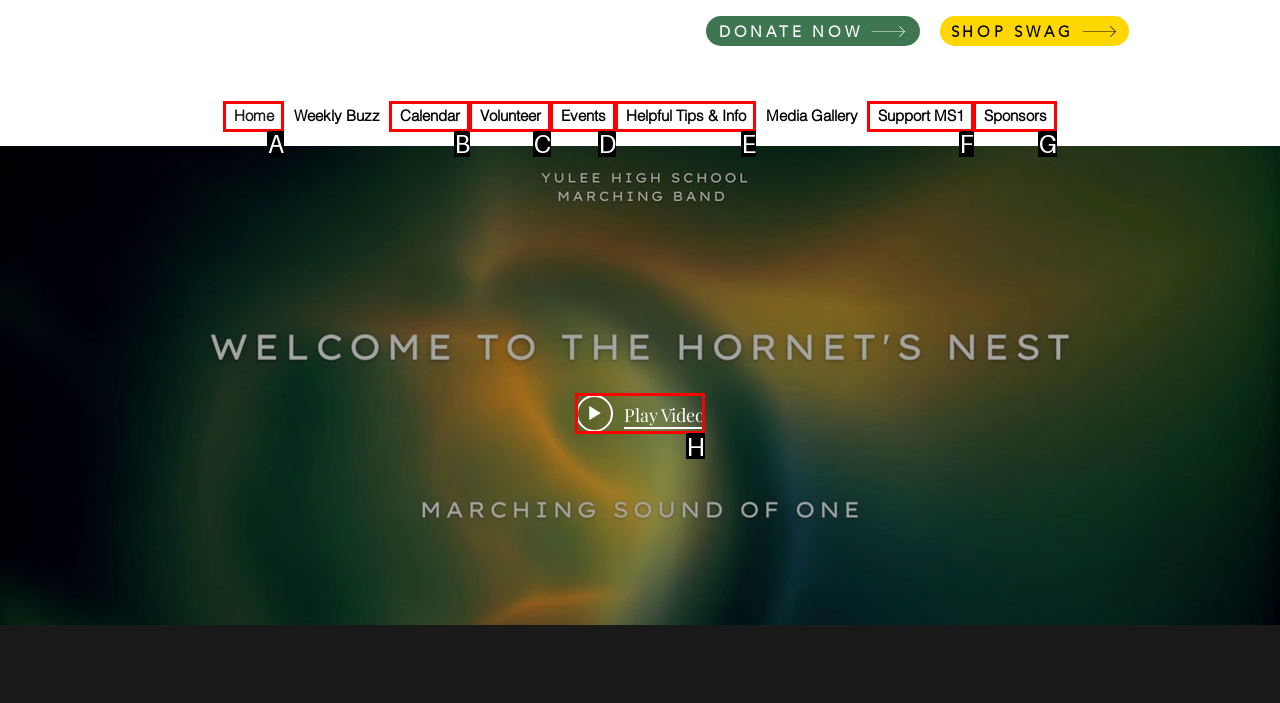Based on the description: Helpful Tips & Info, find the HTML element that matches it. Provide your answer as the letter of the chosen option.

E